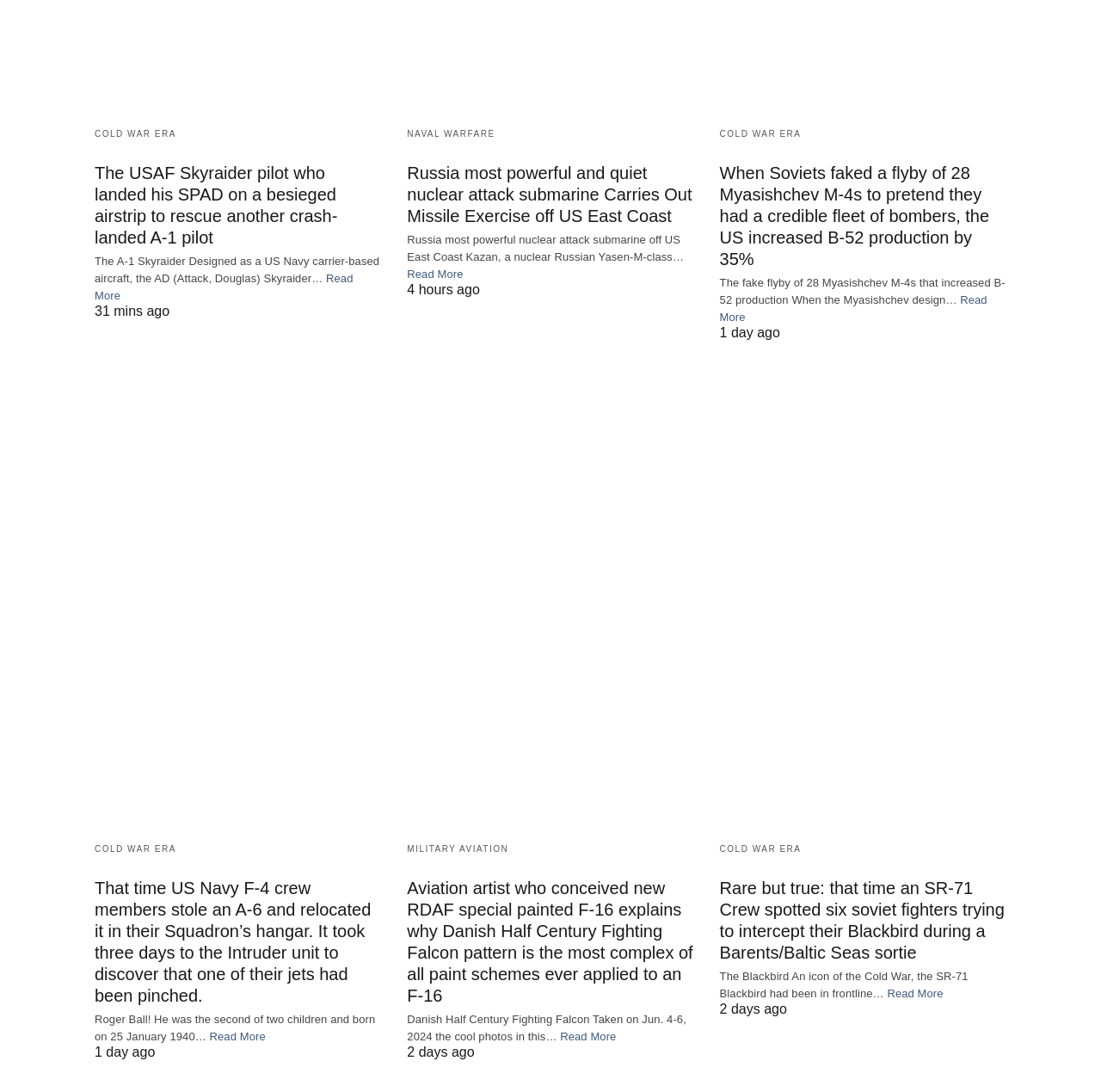Please specify the bounding box coordinates of the clickable region to carry out the following instruction: "Read about the aviation artist who conceived new RDAF special painted F-16". The coordinates should be four float numbers between 0 and 1, in the format [left, top, right, bottom].

[0.37, 0.804, 0.629, 0.92]